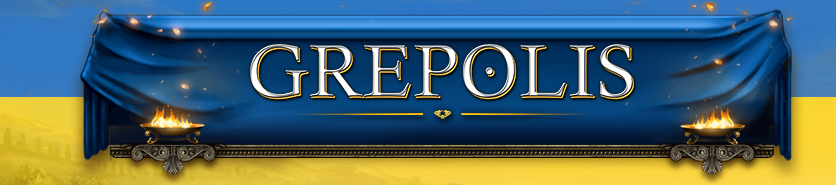What is the theme of the game Grepolis?
Please provide a single word or phrase answer based on the image.

Greek